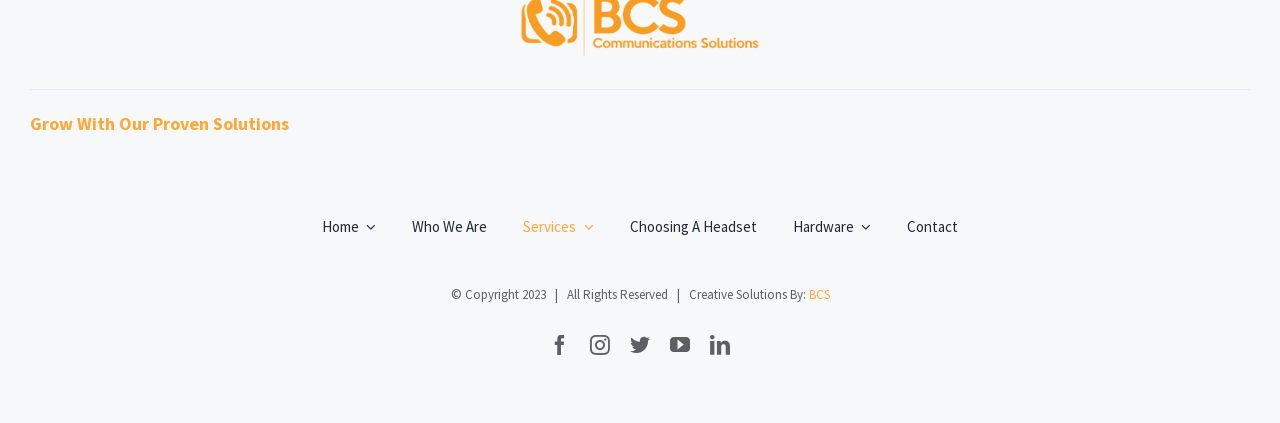Specify the bounding box coordinates of the area that needs to be clicked to achieve the following instruction: "Go to Home page".

[0.251, 0.451, 0.294, 0.622]